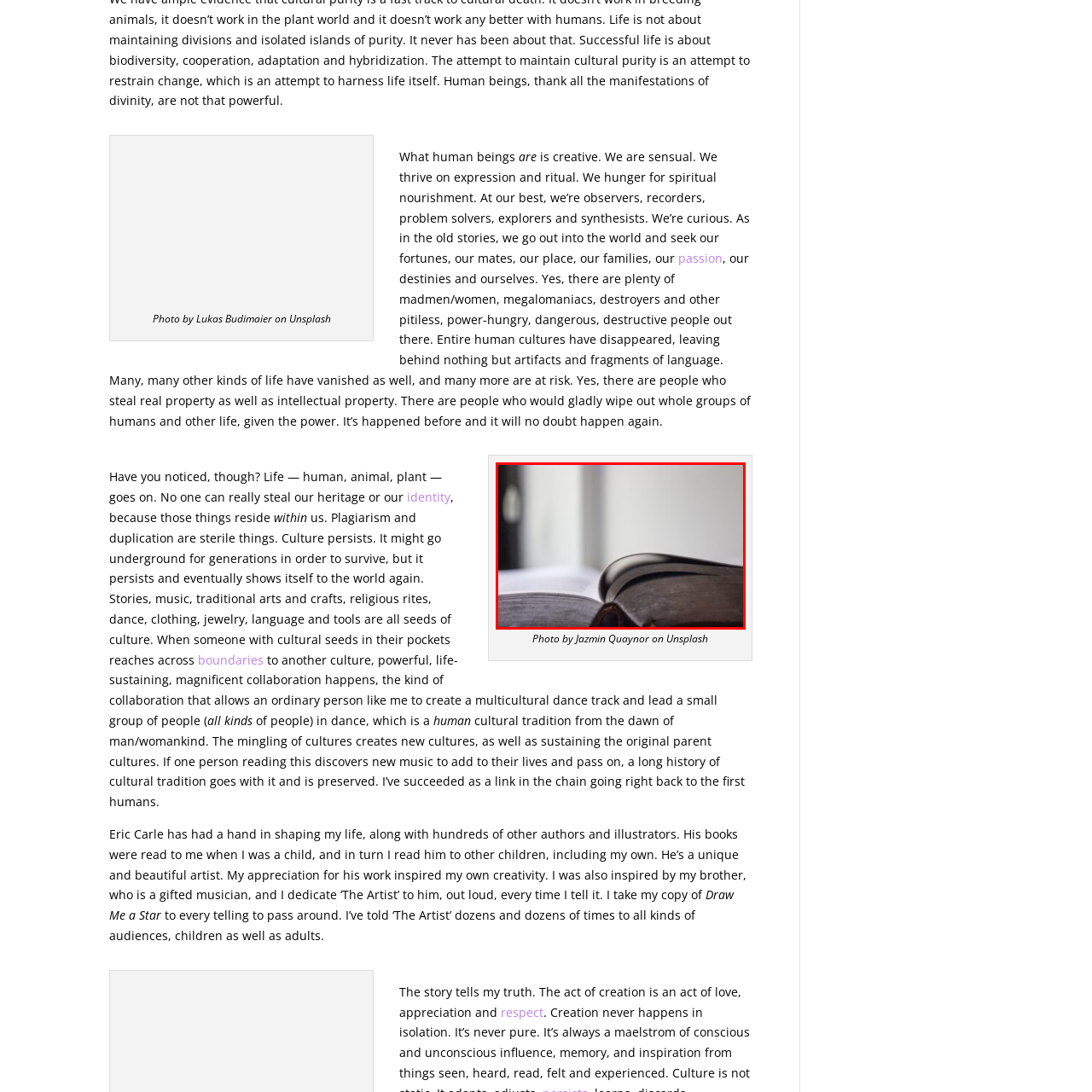Focus on the image within the purple boundary, Is the background of the image blurred? 
Answer briefly using one word or phrase.

Yes